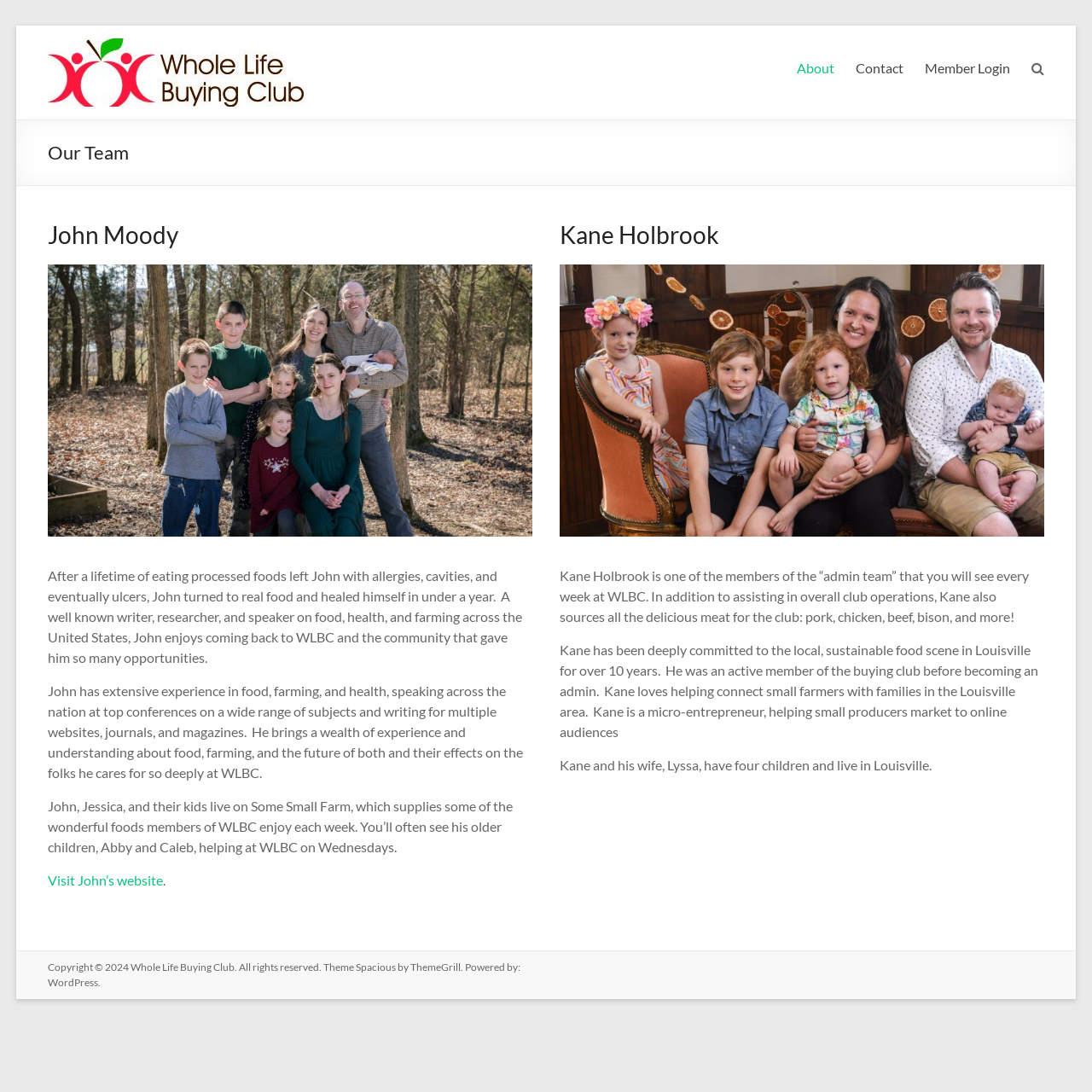Pinpoint the bounding box coordinates of the element that must be clicked to accomplish the following instruction: "Click on the 'About' link". The coordinates should be in the format of four float numbers between 0 and 1, i.e., [left, top, right, bottom].

[0.729, 0.051, 0.764, 0.074]